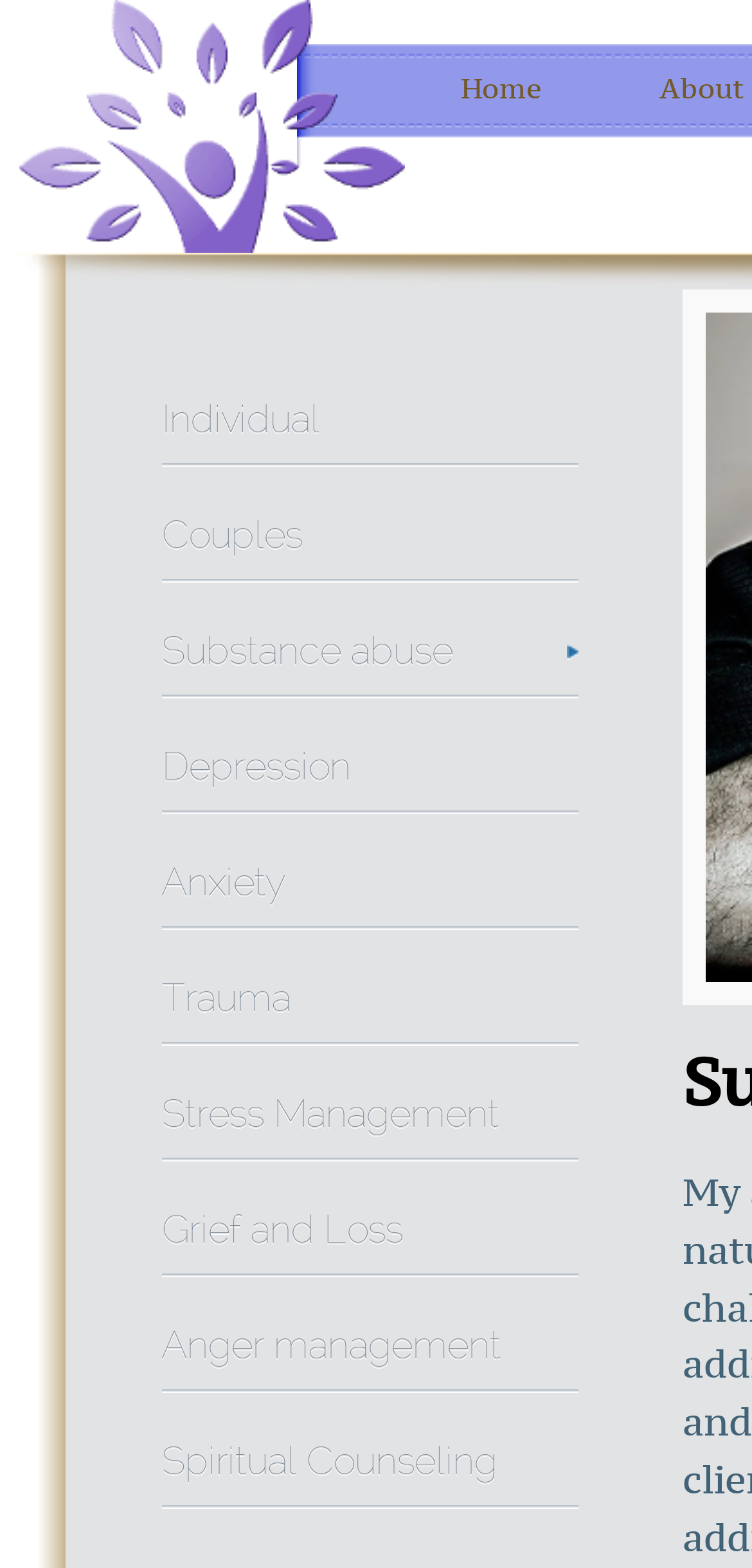Identify the bounding box for the UI element that is described as follows: "Grief and Loss".

[0.215, 0.756, 0.769, 0.815]